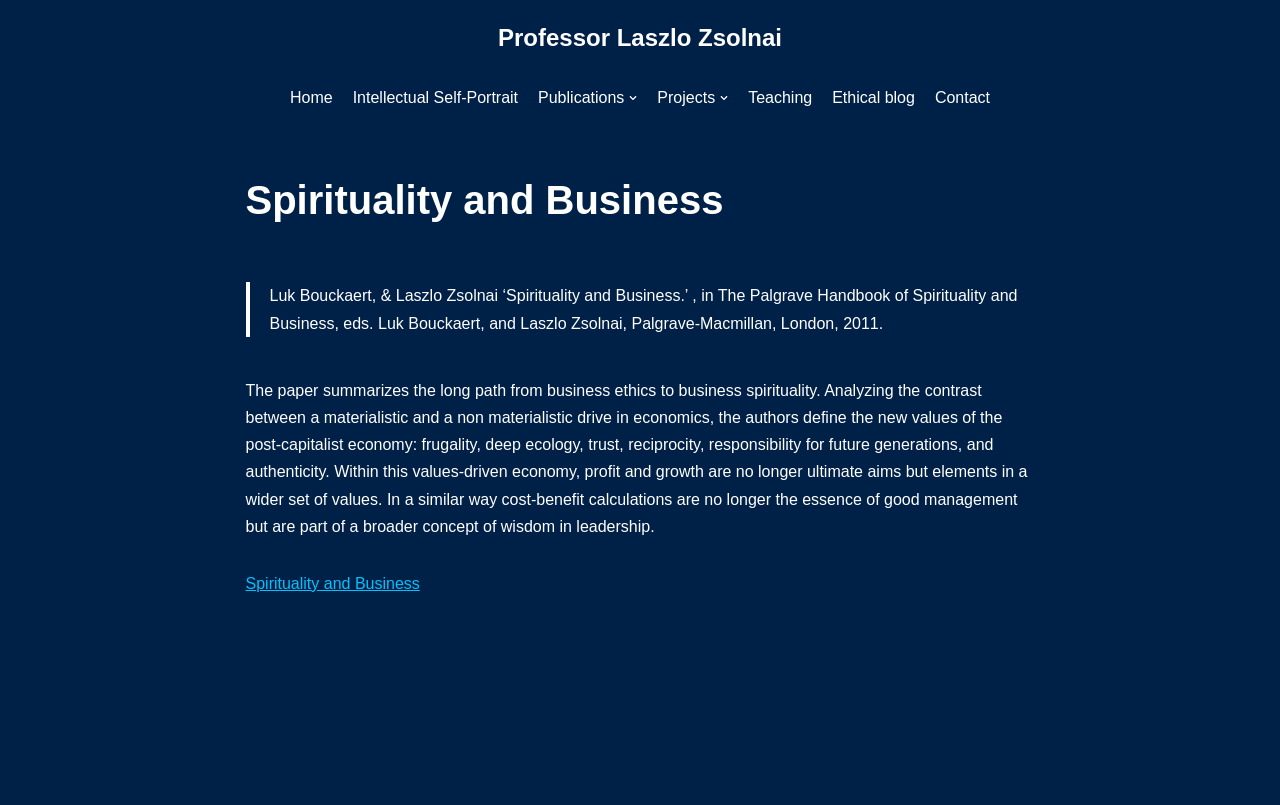Give a short answer to this question using one word or a phrase:
What is the topic of the paper?

Spirituality and Business